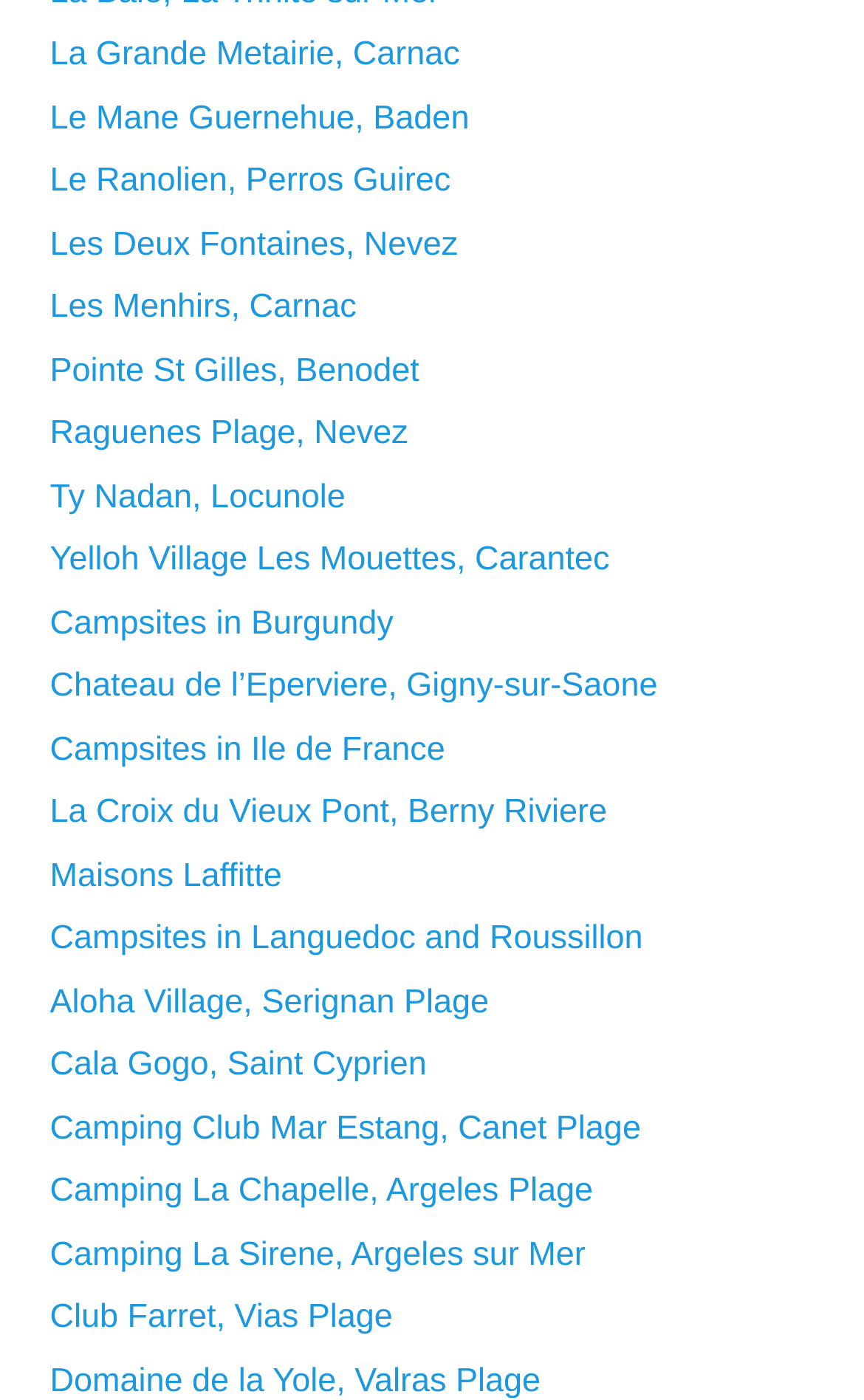Bounding box coordinates are to be given in the format (top-left x, top-left y, bottom-right x, bottom-right y). All values must be floating point numbers between 0 and 1. Provide the bounding box coordinate for the UI element described as: Maisons Laffitte

[0.058, 0.612, 0.326, 0.639]